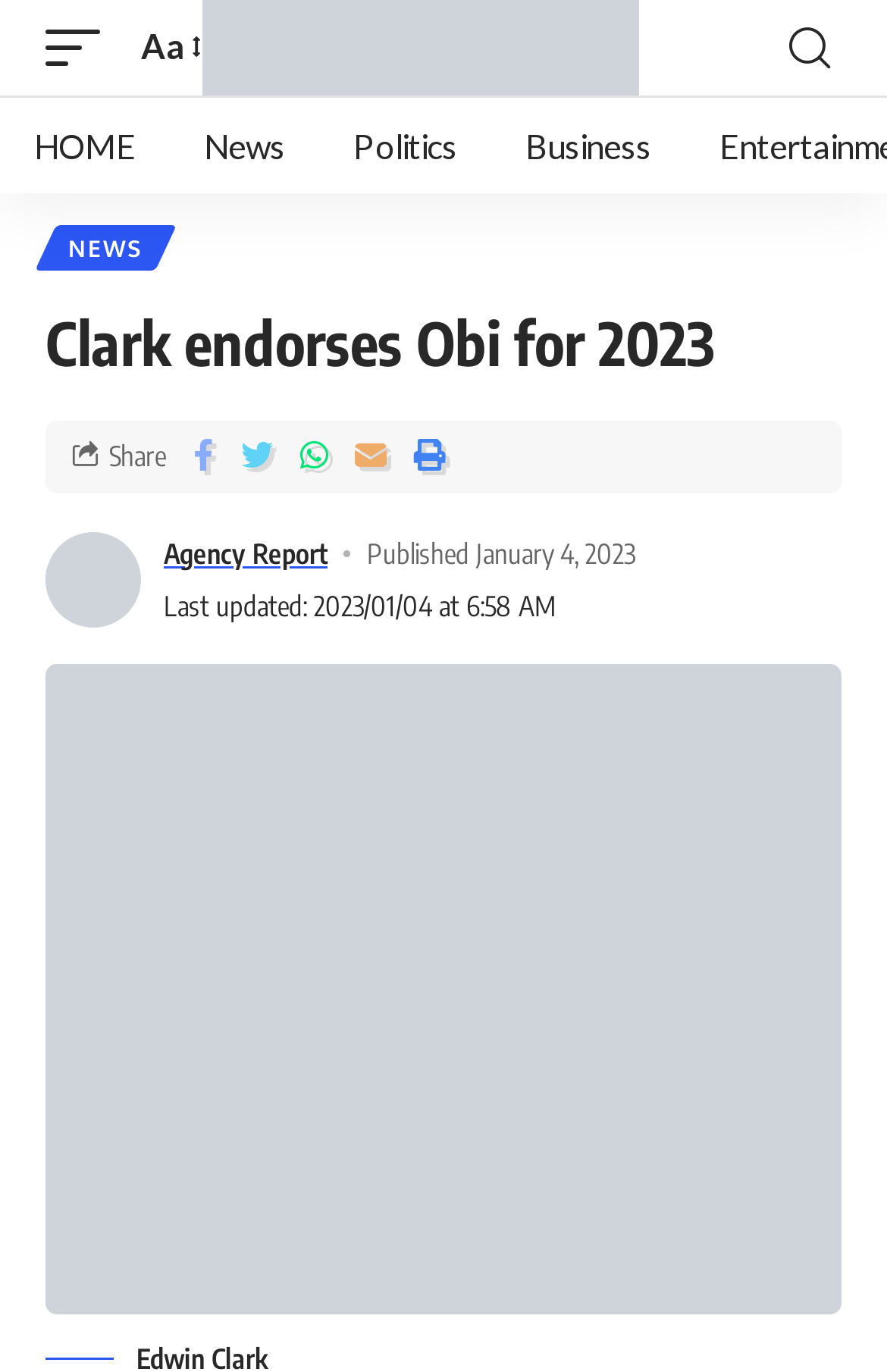Provide the bounding box coordinates for the specified HTML element described in this description: "ECNS.cn". The coordinates should be four float numbers ranging from 0 to 1, in the format [left, top, right, bottom].

None